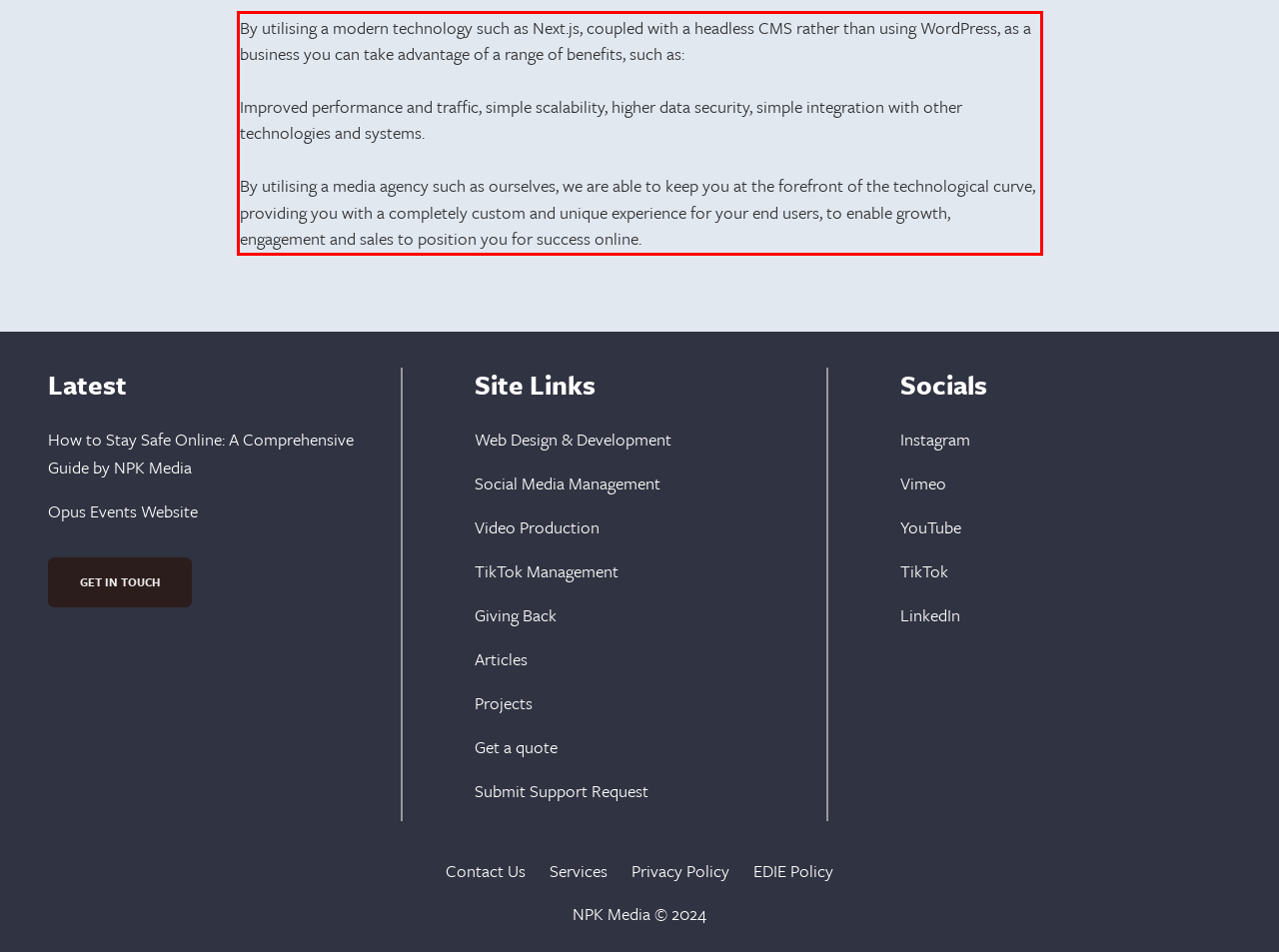Examine the webpage screenshot, find the red bounding box, and extract the text content within this marked area.

By utilising a modern technology such as Next.js, coupled with a headless CMS rather than using WordPress, as a business you can take advantage of a range of benefits, such as: Improved performance and traffic, simple scalability, higher data security, simple integration with other technologies and systems. By utilising a media agency such as ourselves, we are able to keep you at the forefront of the technological curve, providing you with a completely custom and unique experience for your end users, to enable growth, engagement and sales to position you for success online.